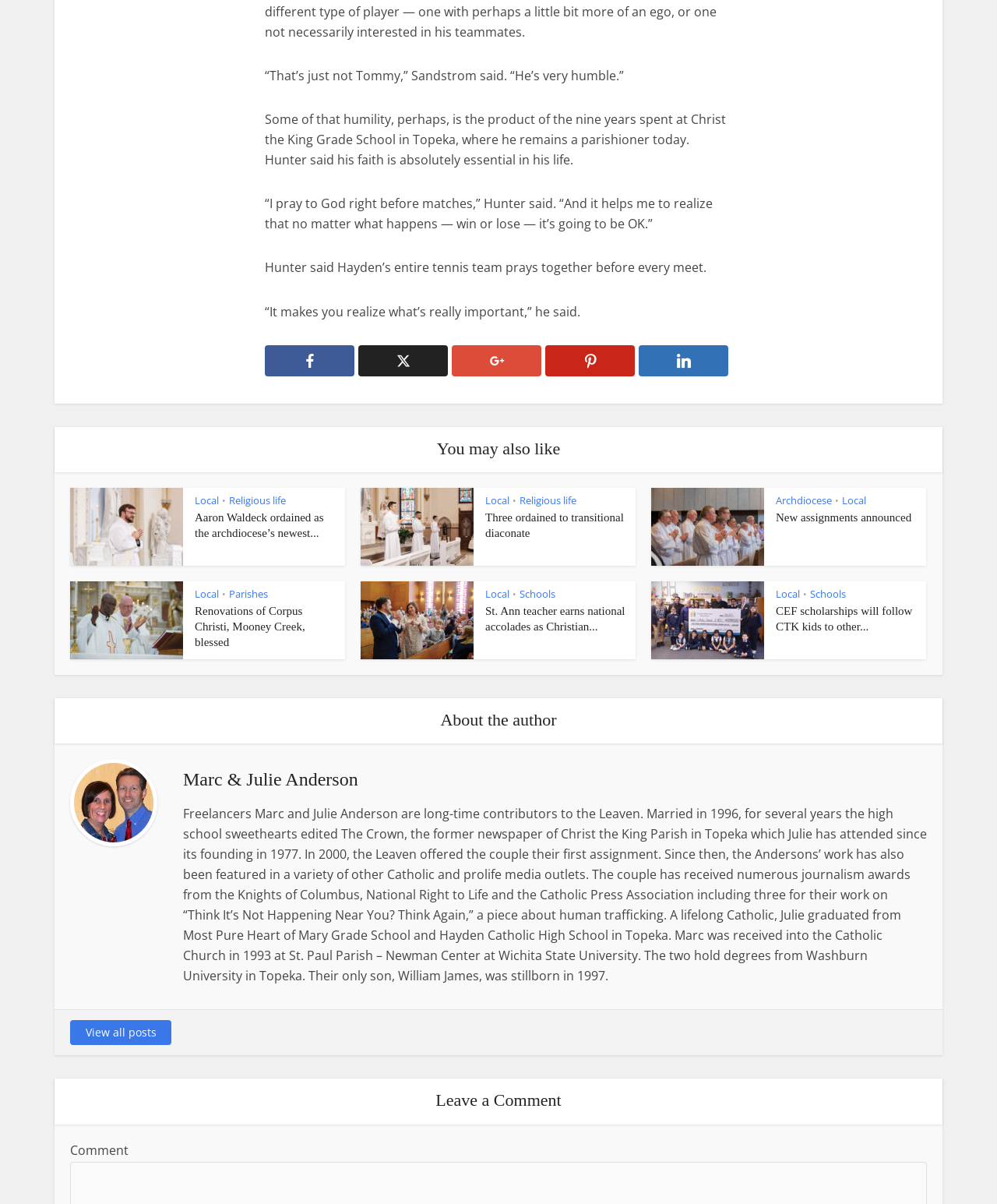Using the details from the image, please elaborate on the following question: Who are the authors of the article?

The authors of the article are Marc and Julie Anderson, who are freelancers and long-time contributors to the Leaven. They are a married couple who have written for various Catholic and pro-life media outlets and have received several journalism awards.